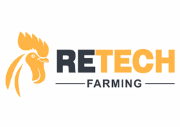What does the rooster symbolize?
Please give a detailed answer to the question using the information shown in the image.

According to the caption, the rooster symbolizes health and productivity, which aligns with RETECH's mission to enhance modern farming techniques, particularly in the realm of chicken farming.